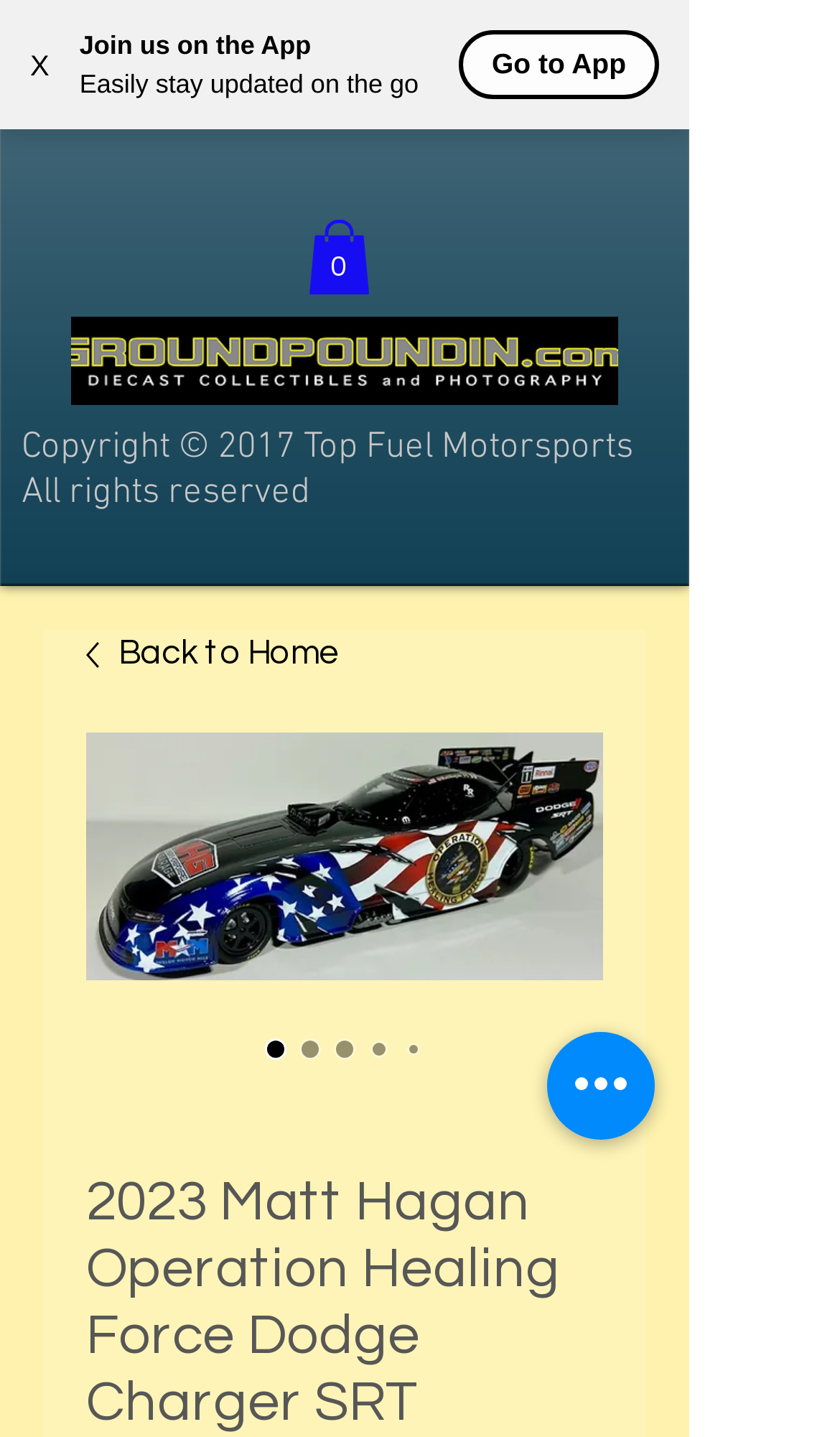What is the copyright year?
From the image, provide a succinct answer in one word or a short phrase.

2017